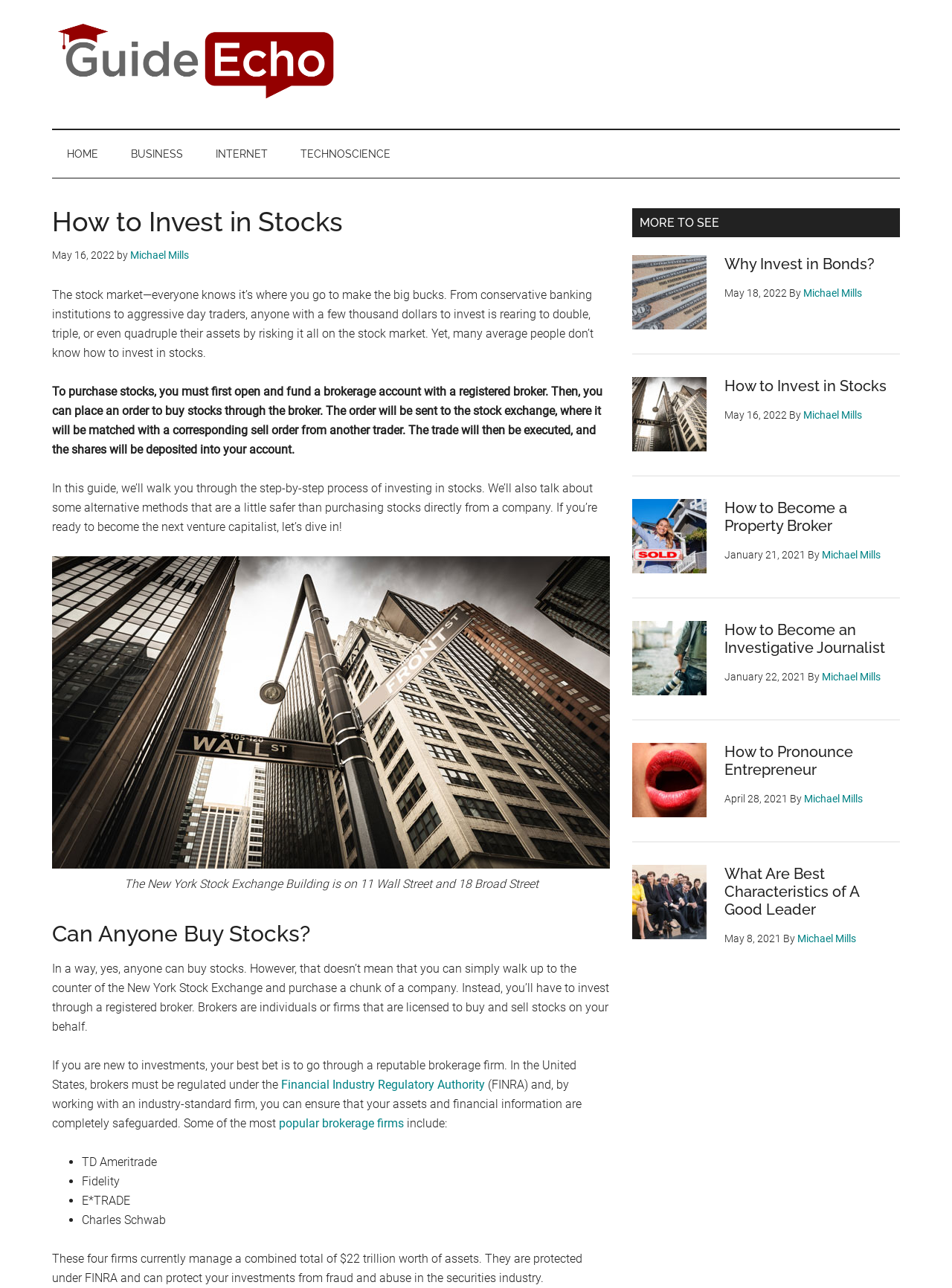Give an extensive and precise description of the webpage.

This webpage is a guide on how to invest in stocks, titled "How to Invest in Stocks - Guide Echo". At the top, there is a navigation menu with links to "HOME", "BUSINESS", "INTERNET", and "TECHNOSCIENCE". Below the navigation menu, there is a header section with the title "How to Invest in Stocks" and a timestamp "May 16, 2022" by Michael Mills.

The main content of the webpage is divided into several sections. The first section explains the basics of investing in stocks, including the process of opening a brokerage account and purchasing stocks. This section includes a figure with an image of the New York Stock Exchange Building and a caption.

The next section, "Can Anyone Buy Stocks?", discusses the requirements for buying stocks and the role of brokers in the process. This section includes links to reputable brokerage firms, such as TD Ameritrade, Fidelity, E*TRADE, and Charles Schwab.

To the right of the main content, there is a primary sidebar with a heading "MORE TO SEE" and several article links, including "Why Invest in Bonds?", "How to Invest in Stocks", "How to Become a Property Broker", and "How to Become an Investigative Journalist". Each article link includes a timestamp and author information.

Overall, the webpage provides a comprehensive guide on how to invest in stocks, including the basics of the process, the role of brokers, and alternative investment methods. The primary sidebar offers additional resources and related articles on investing and finance.